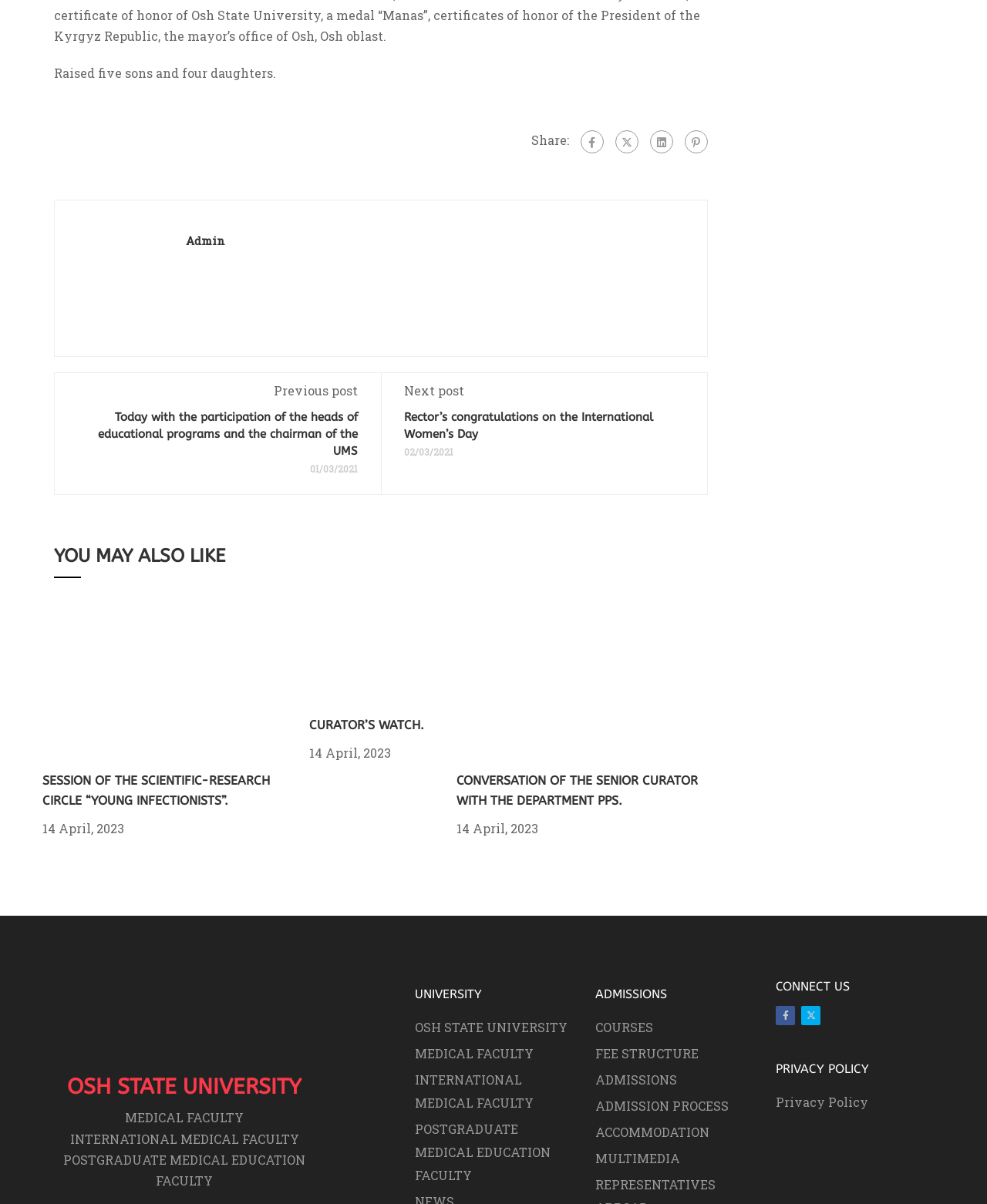Can you look at the image and give a comprehensive answer to the question:
What is the name of the university?

I found the name of the university by looking at the heading 'OSH STATE UNIVERSITY' at the bottom of the webpage, which is a prominent element that stands out as a title.